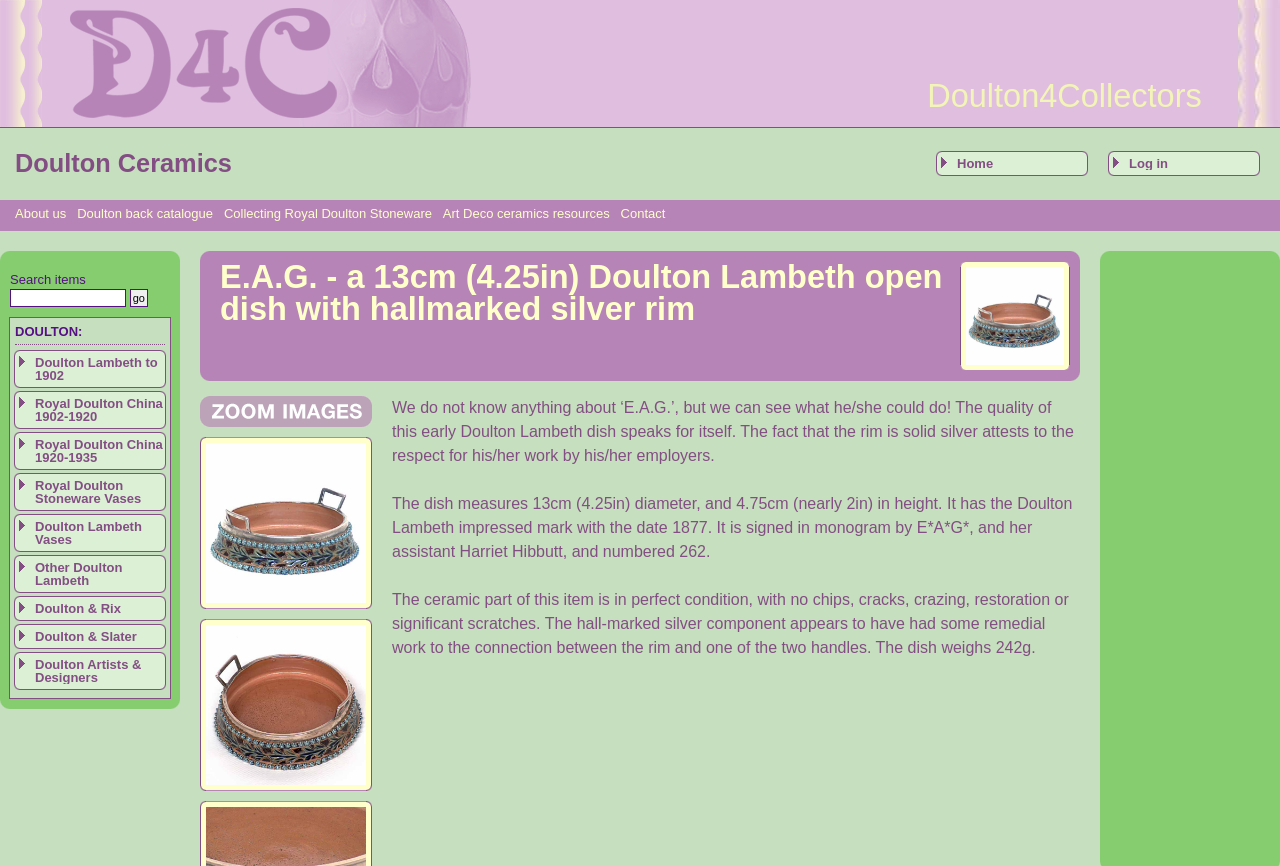How many handles does the dish have?
Refer to the image and give a detailed answer to the query.

The webpage mentions that 'The hall-marked silver component appears to have had some remedial work to the connection between the rim and one of the two handles', which implies that the dish has two handles.